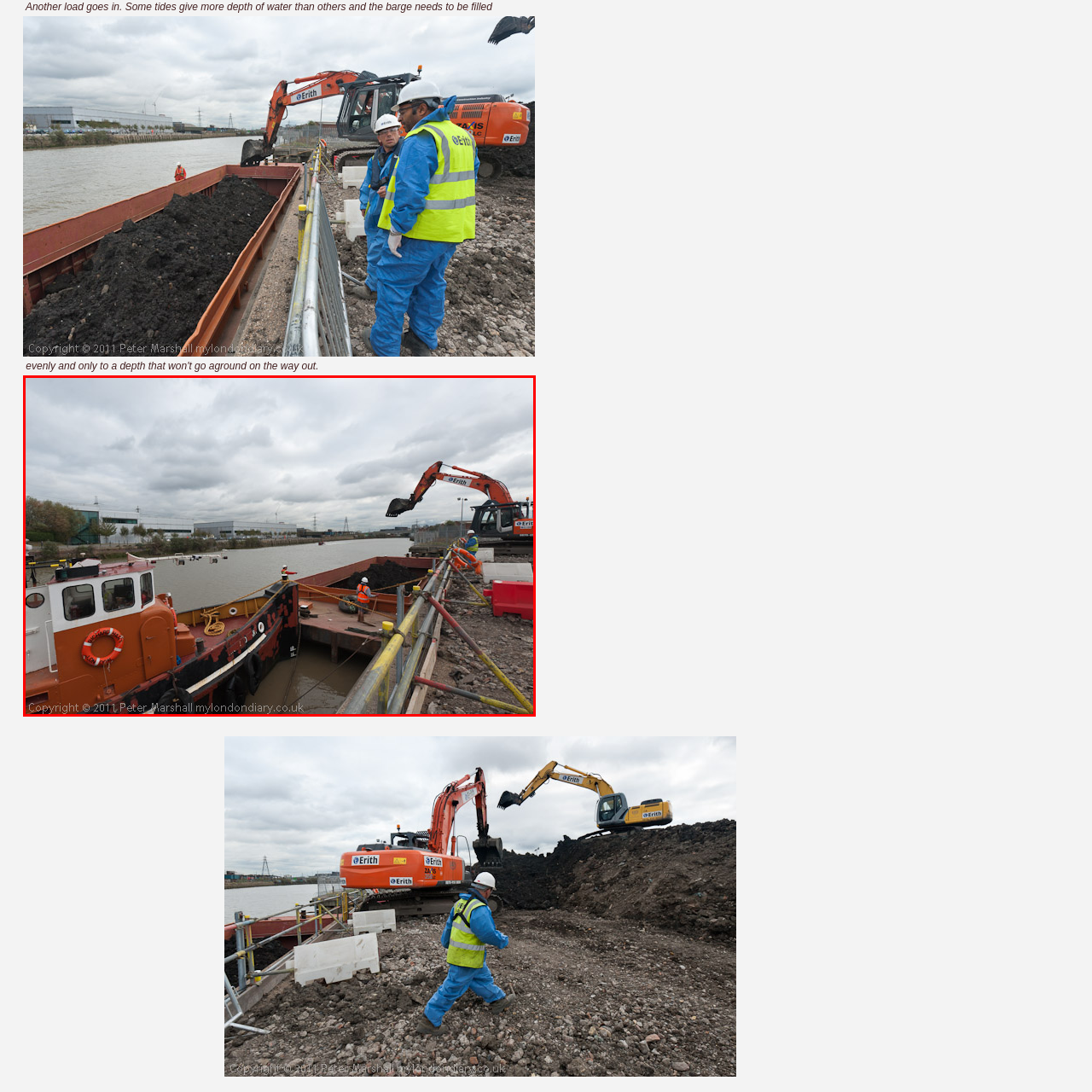What are the workers wearing?
Focus on the area marked by the red bounding box and respond to the question with as much detail as possible.

The workers at the construction site are wearing high-visibility vests, which is evident from the caption's description of the scene.